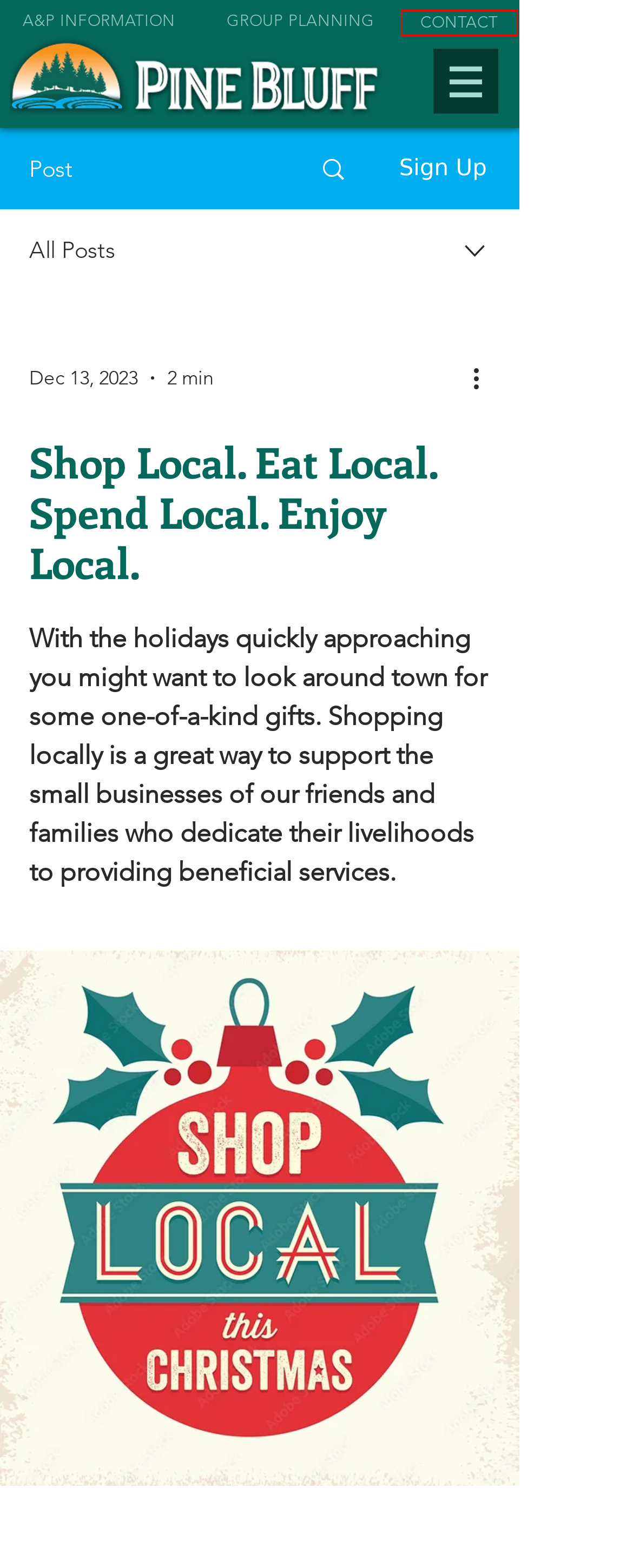Review the webpage screenshot and focus on the UI element within the red bounding box. Select the best-matching webpage description for the new webpage that follows after clicking the highlighted element. Here are the candidates:
A. Holidays | Pine Bluff
B. The Arts & Science and Aquatic Centers | Pine Bluff
C. Pine Bluff, AR | Contact Us
D. Arkansas Railroad Museum | Pine Bluff
E. The ARTSpace | Pine Bluff
F. BLOG | Pine Bluff
G. Pine Bluff, AR | Group Activities
H. Shop Local | Pine Bluff

C